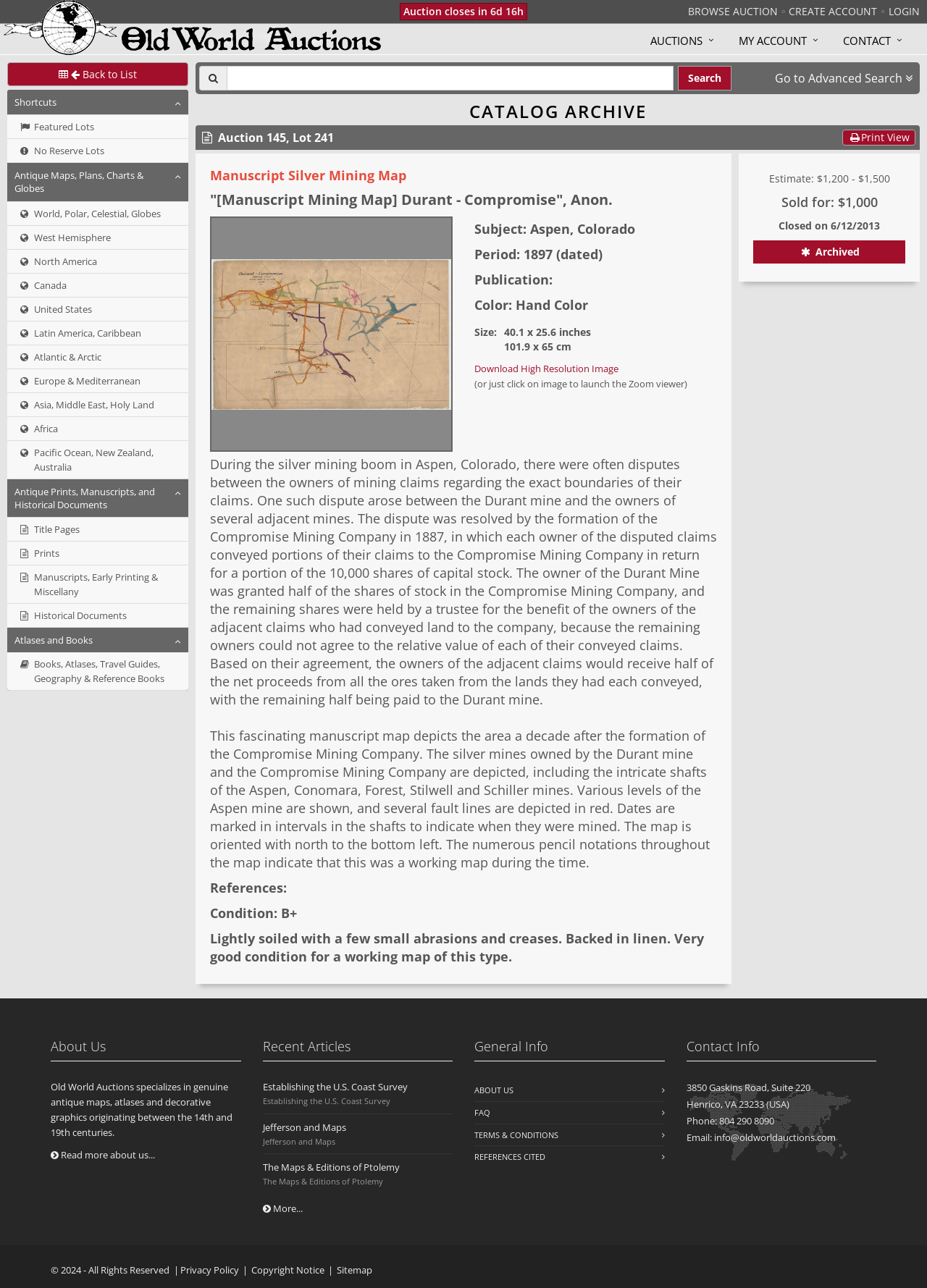Determine the bounding box coordinates of the clickable element necessary to fulfill the instruction: "Download high resolution image". Provide the coordinates as four float numbers within the 0 to 1 range, i.e., [left, top, right, bottom].

[0.512, 0.281, 0.667, 0.291]